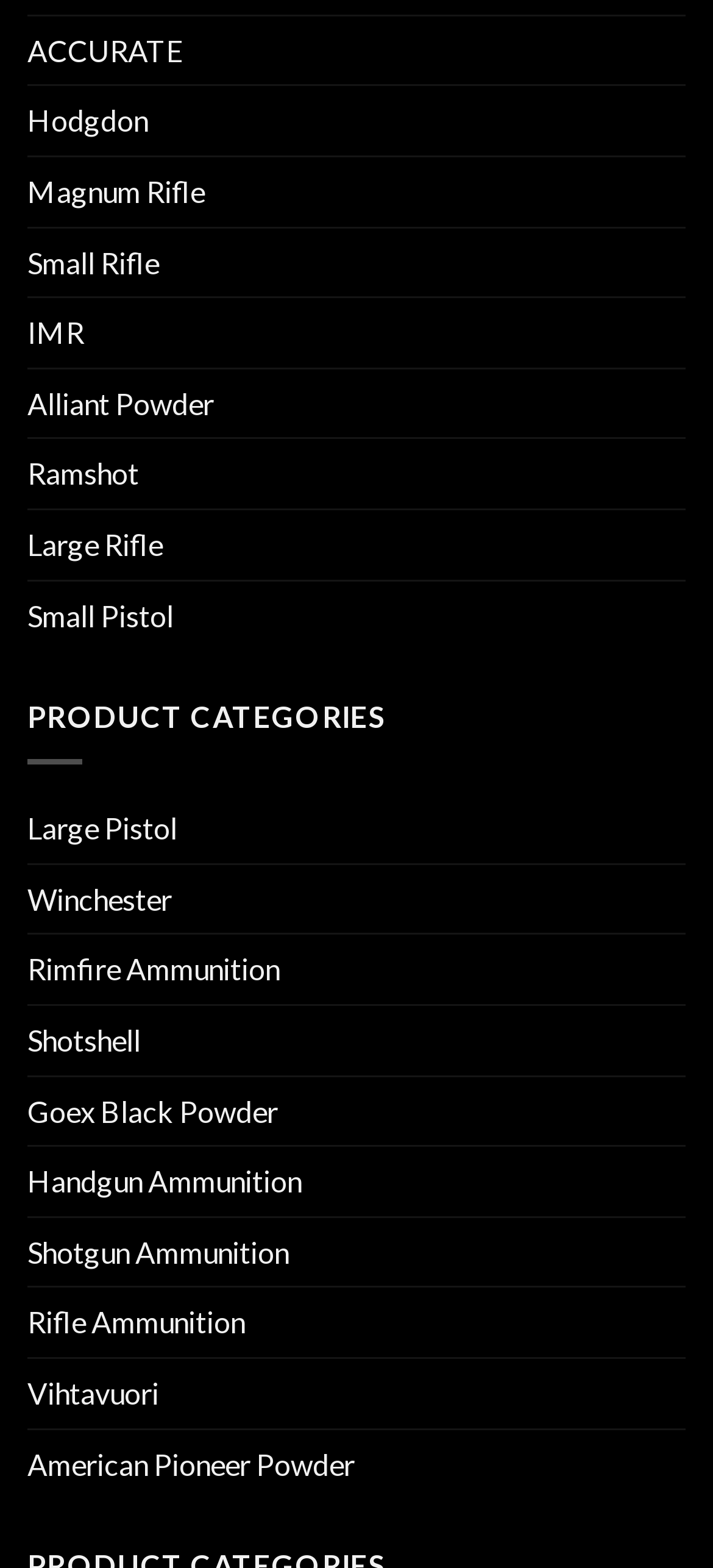Please identify the bounding box coordinates of the element I should click to complete this instruction: 'view Rifle Ammunition'. The coordinates should be given as four float numbers between 0 and 1, like this: [left, top, right, bottom].

[0.038, 0.822, 0.344, 0.865]